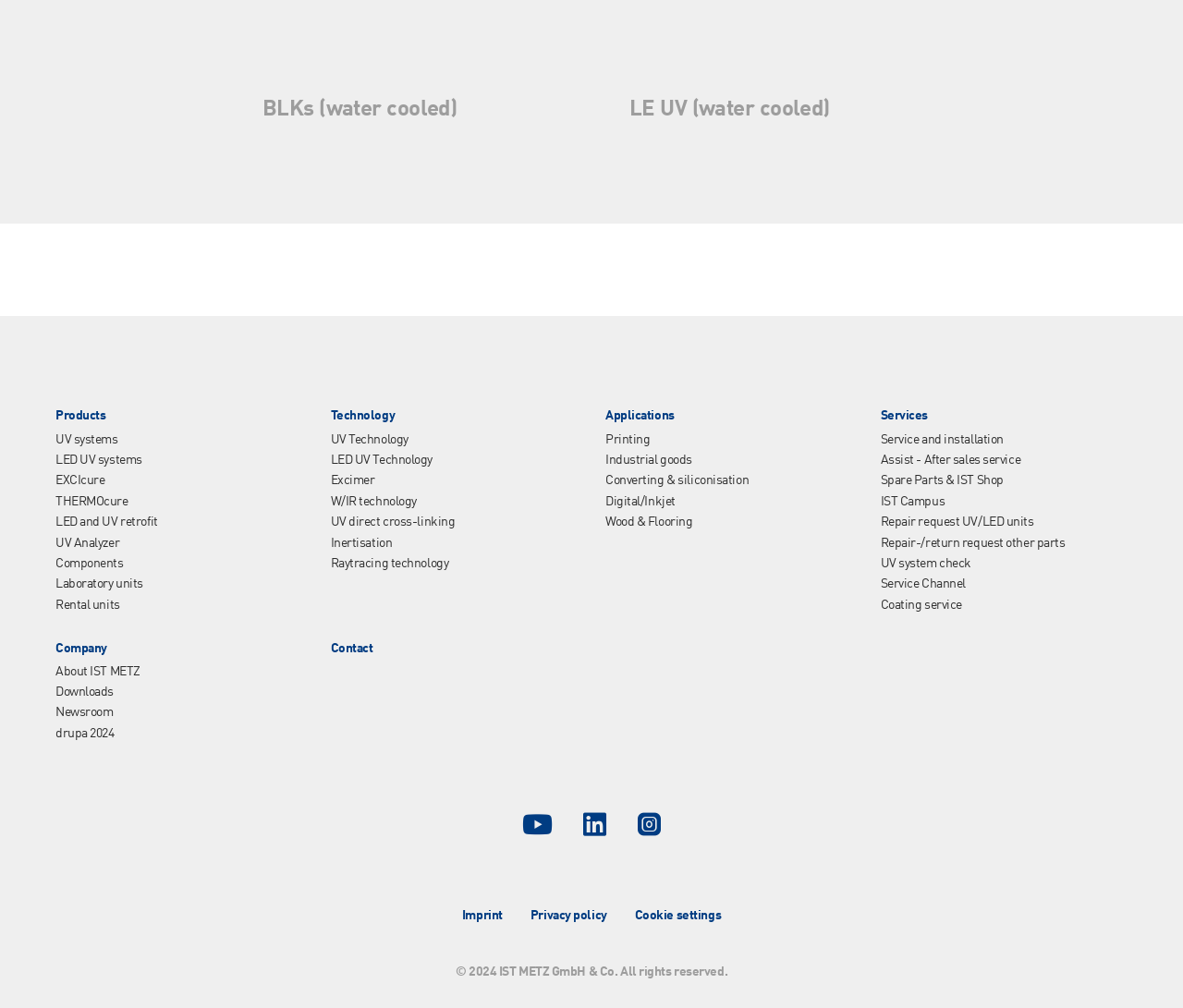What are the two types of UV curing systems?
Using the picture, provide a one-word or short phrase answer.

BLKs and LE UV